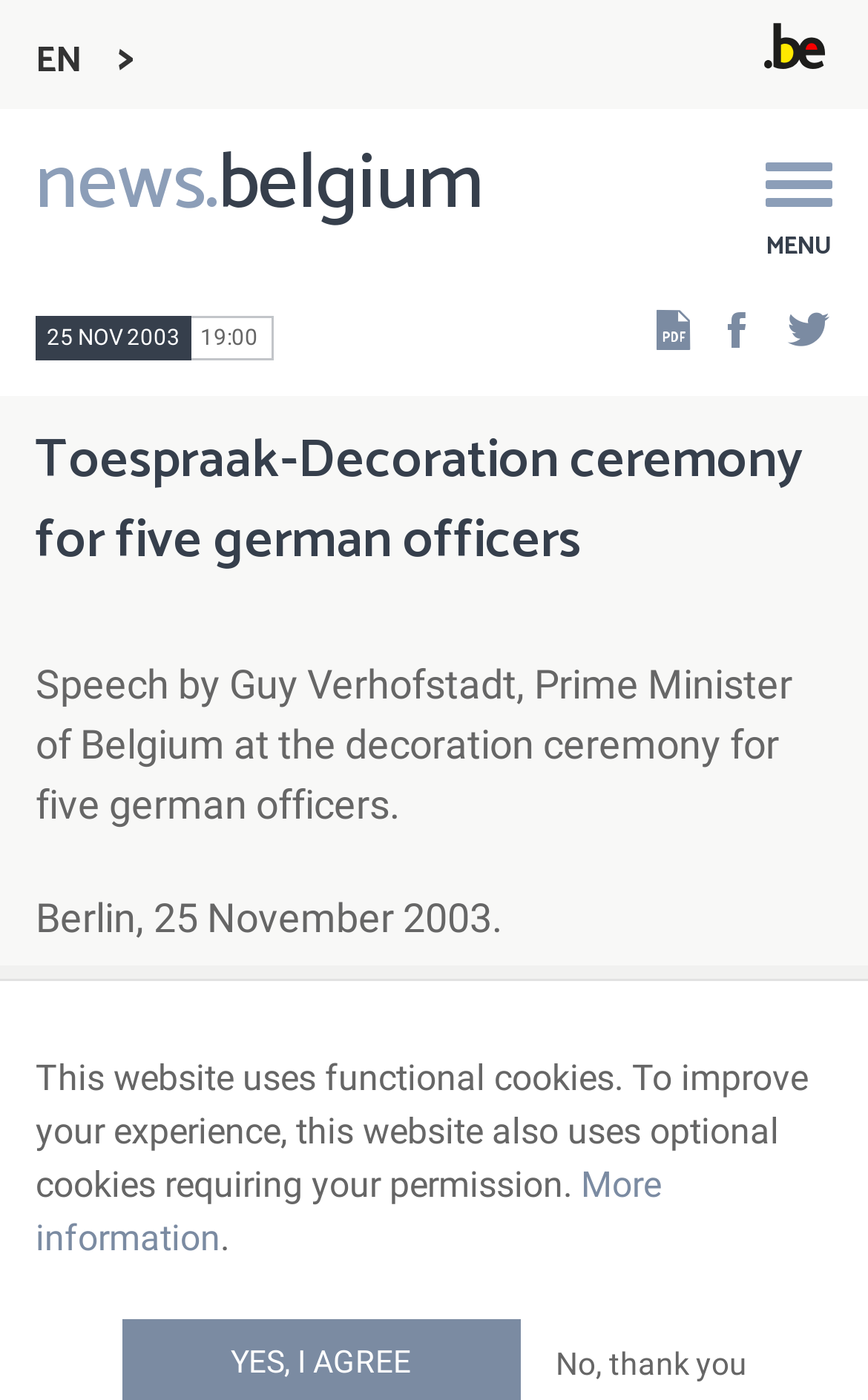Please identify the primary heading of the webpage and give its text content.

Toespraak-Decoration ceremony for five german officers